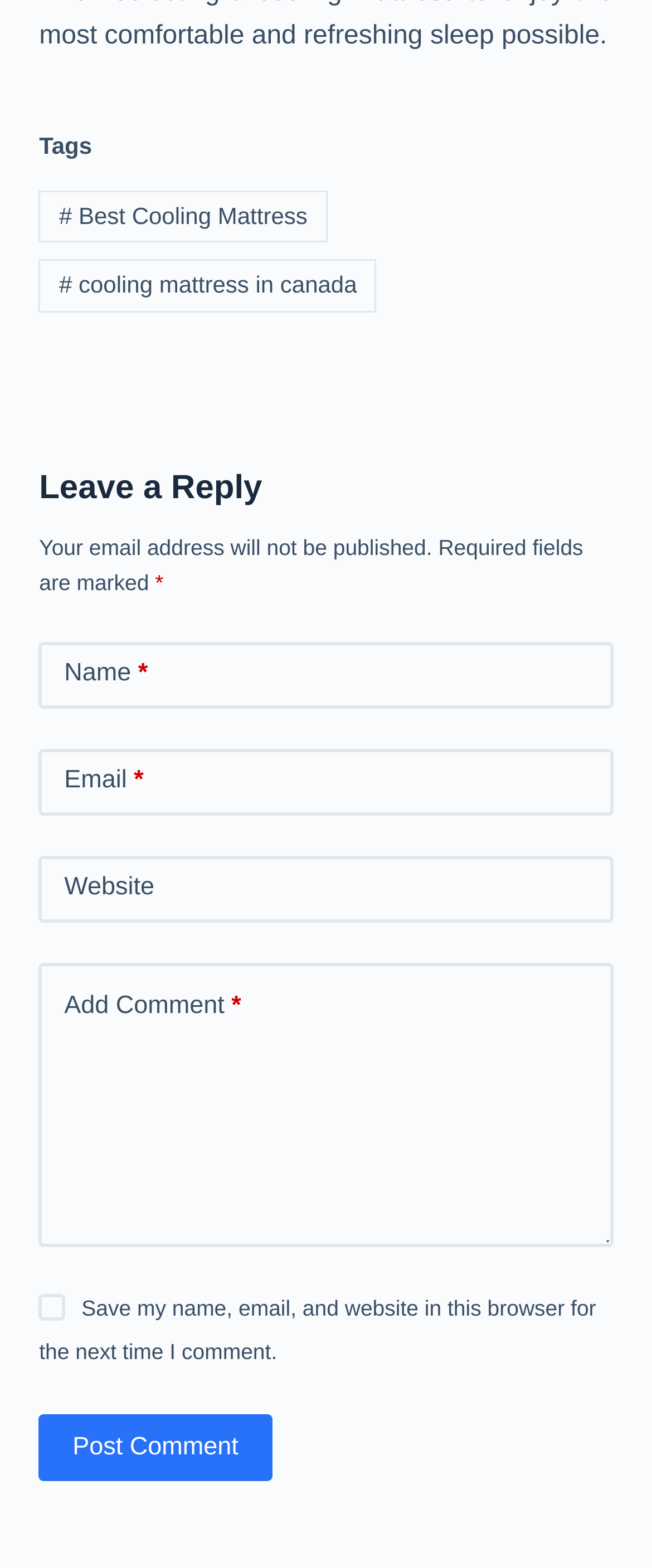Could you locate the bounding box coordinates for the section that should be clicked to accomplish this task: "Check the 'Save my name, email, and website in this browser for the next time I comment' checkbox".

[0.06, 0.825, 0.101, 0.842]